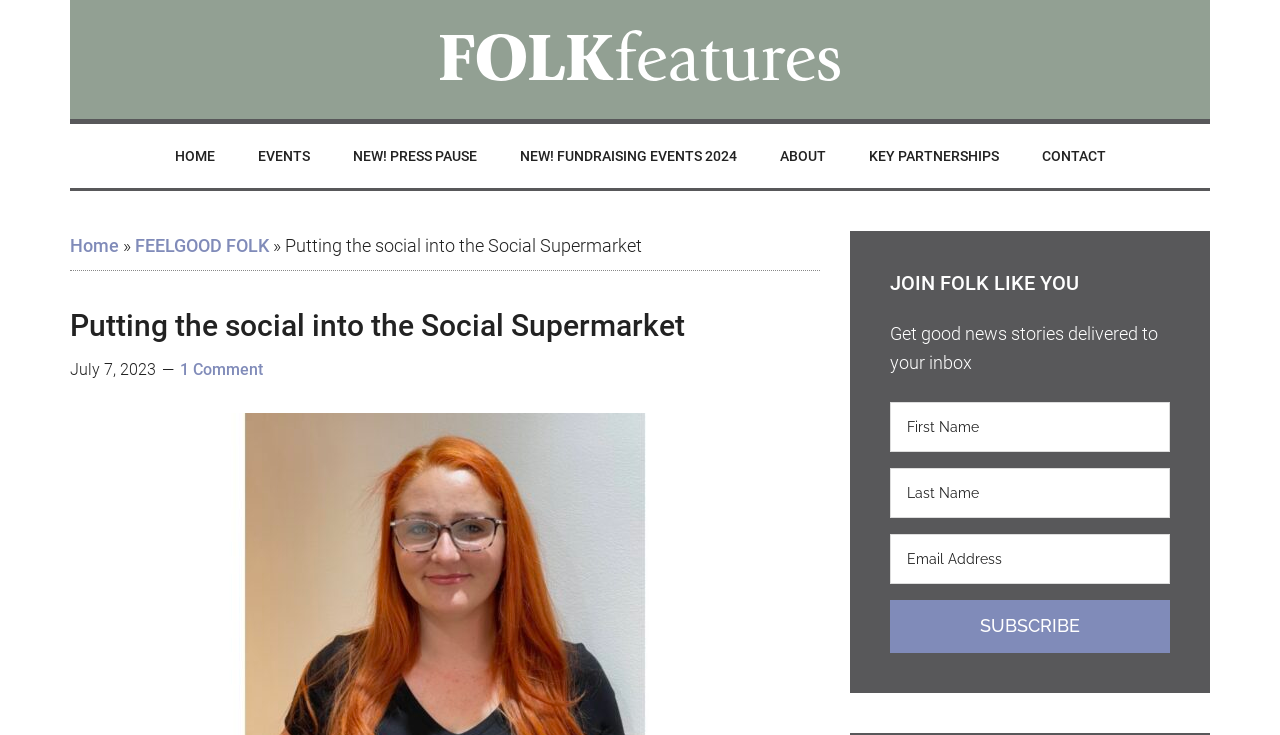Can you determine the bounding box coordinates of the area that needs to be clicked to fulfill the following instruction: "Subscribe to newsletter"?

[0.695, 0.816, 0.914, 0.888]